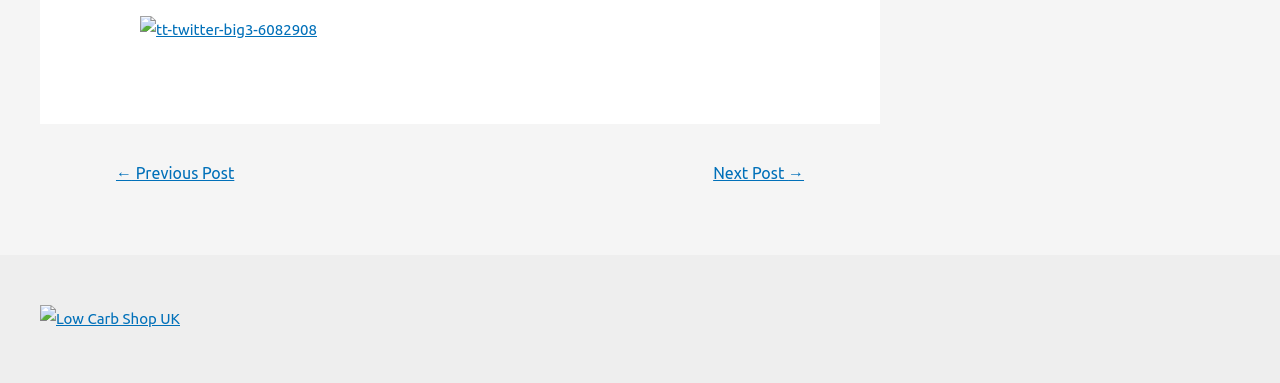What is the position of the Twitter link?
Give a comprehensive and detailed explanation for the question.

The Twitter link has a bounding box coordinate of [0.109, 0.052, 0.248, 0.096], which indicates that it is located at the top-left of the webpage.